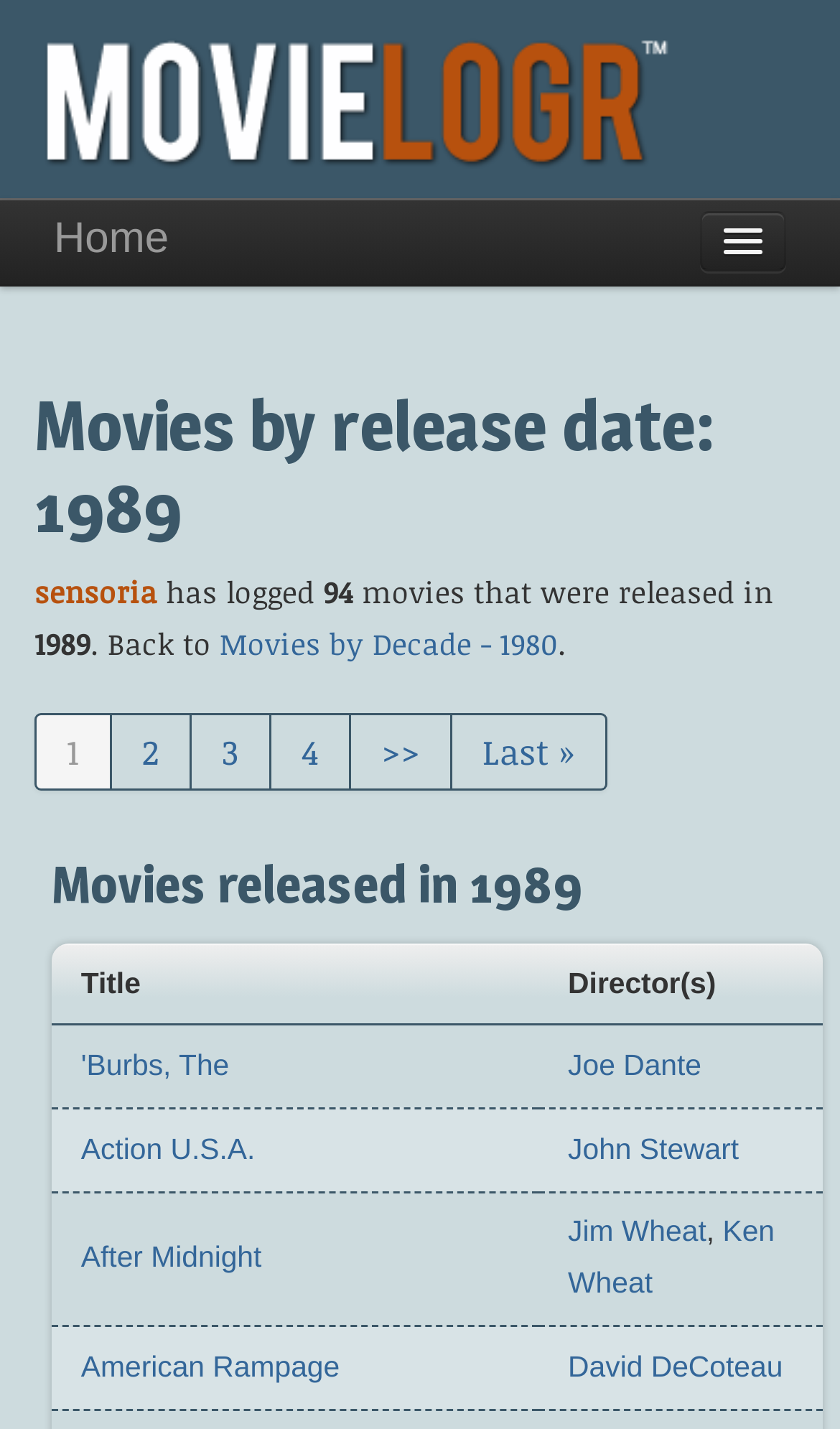Highlight the bounding box coordinates of the region I should click on to meet the following instruction: "Login to the website".

[0.051, 0.25, 0.949, 0.297]